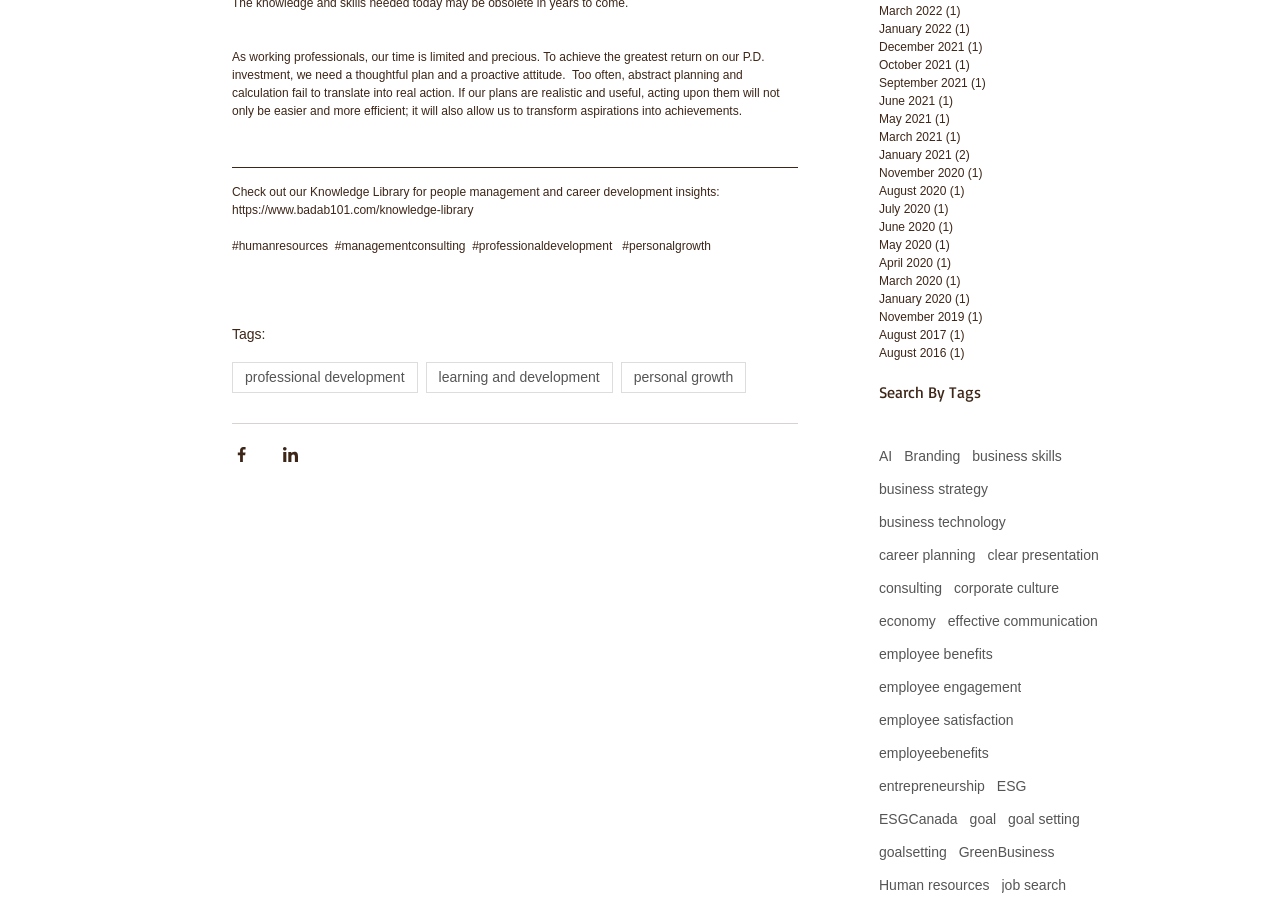Please find the bounding box coordinates of the section that needs to be clicked to achieve this instruction: "Click on the 'Share via Facebook' button".

[0.181, 0.492, 0.196, 0.513]